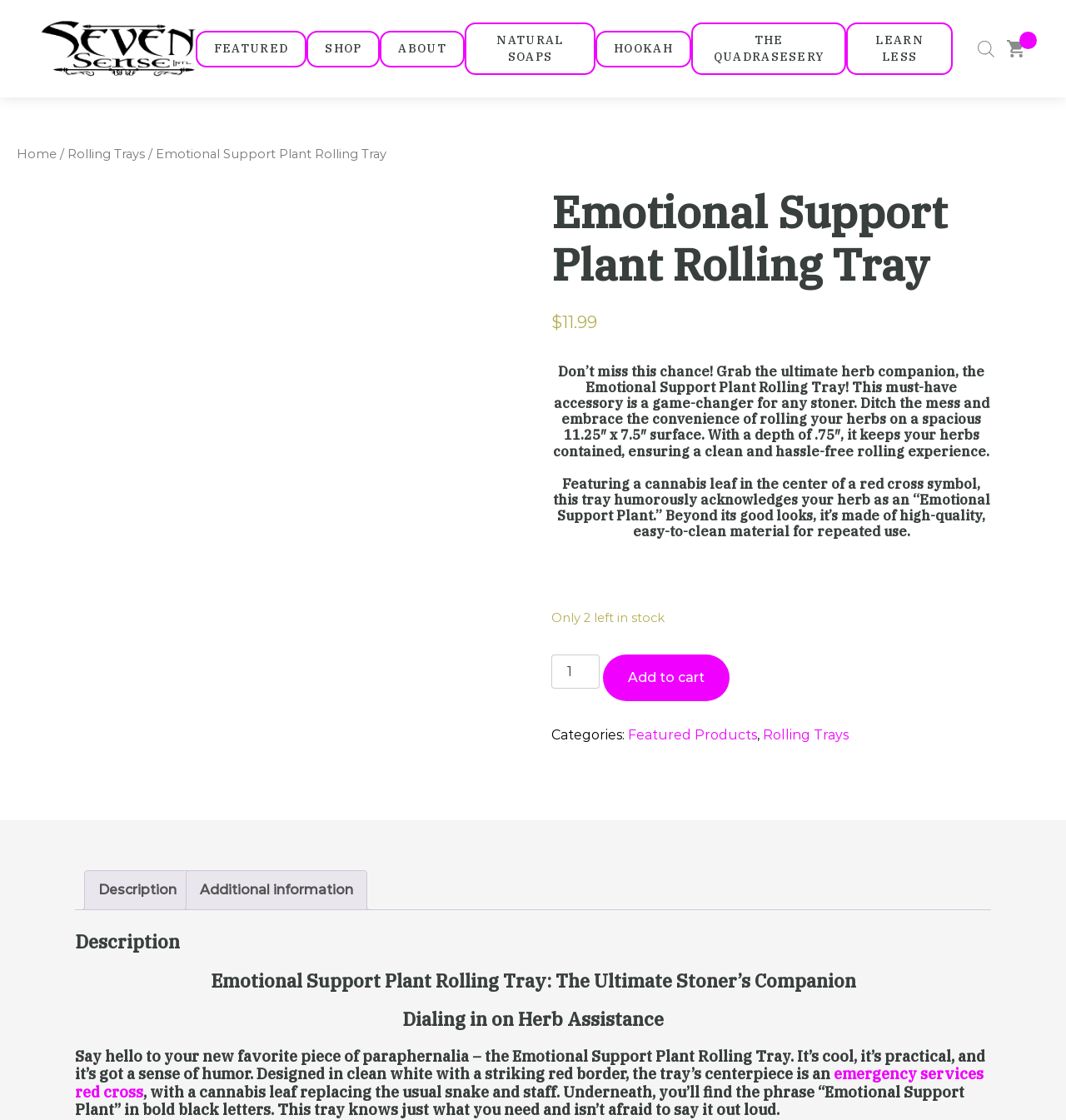Provide a comprehensive description of the webpage.

This webpage is an e-commerce product page for an "Emotional Support Plant Rolling Tray" from Seven Sense International. At the top, there is a navigation menu with links to "Home", "Shop", "About", and other categories. Below the navigation menu, there are several links to featured products, including "KRISTIAN MERWIN GLASS", "MILKYWAY GLASS", and "NICOTINE DISPOSABLES".

On the left side of the page, there is a sidebar with buttons to "FEATURED", "SHOP", "ABOUT", and other categories. Each button has a dropdown menu with links to related products or pages.

The main content of the page is dedicated to the "Emotional Support Plant Rolling Tray" product. There is a large image of the product, which is a tray with a cannabis leaf in the center of a red cross symbol. The product name and price ($11.99) are displayed prominently above the image.

Below the product image, there is a detailed product description, which highlights the features and benefits of the product, including its spacious surface, easy-to-clean material, and humorous design. The description also mentions that the product is made of high-quality material and is available in limited quantity (only 2 left in stock).

Under the product description, there is a section to select the product quantity and an "Add to cart" button. The product categories, including "Featured Products" and "Rolling Trays", are listed below.

At the bottom of the page, there is a tab list with two tabs: "Description" and "Additional information". The "Description" tab is selected by default, and it displays the product description. The "Additional information" tab is not selected, but it likely contains more details about the product.